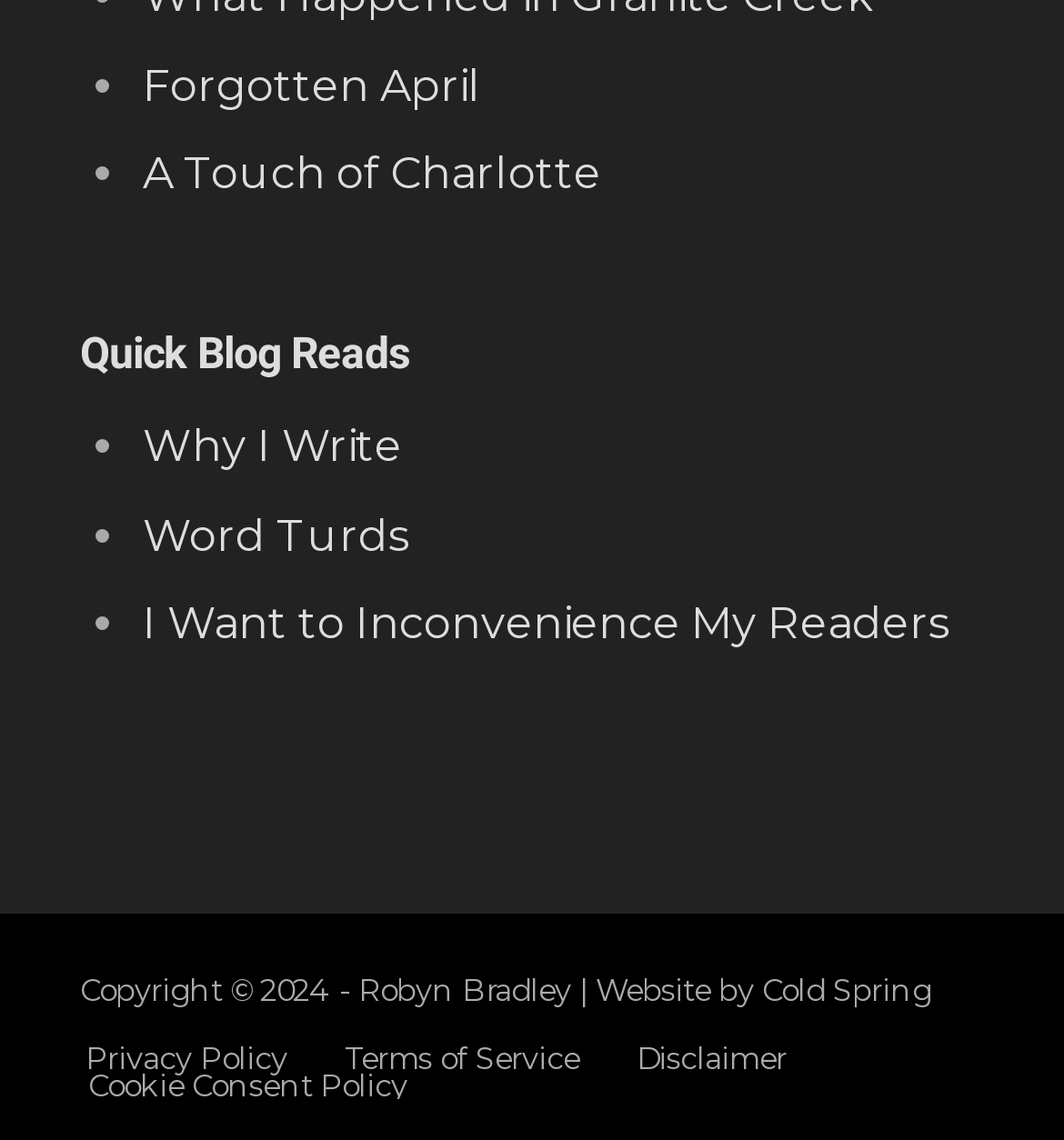Identify the bounding box coordinates of the clickable region necessary to fulfill the following instruction: "View publications". The bounding box coordinates should be four float numbers between 0 and 1, i.e., [left, top, right, bottom].

None